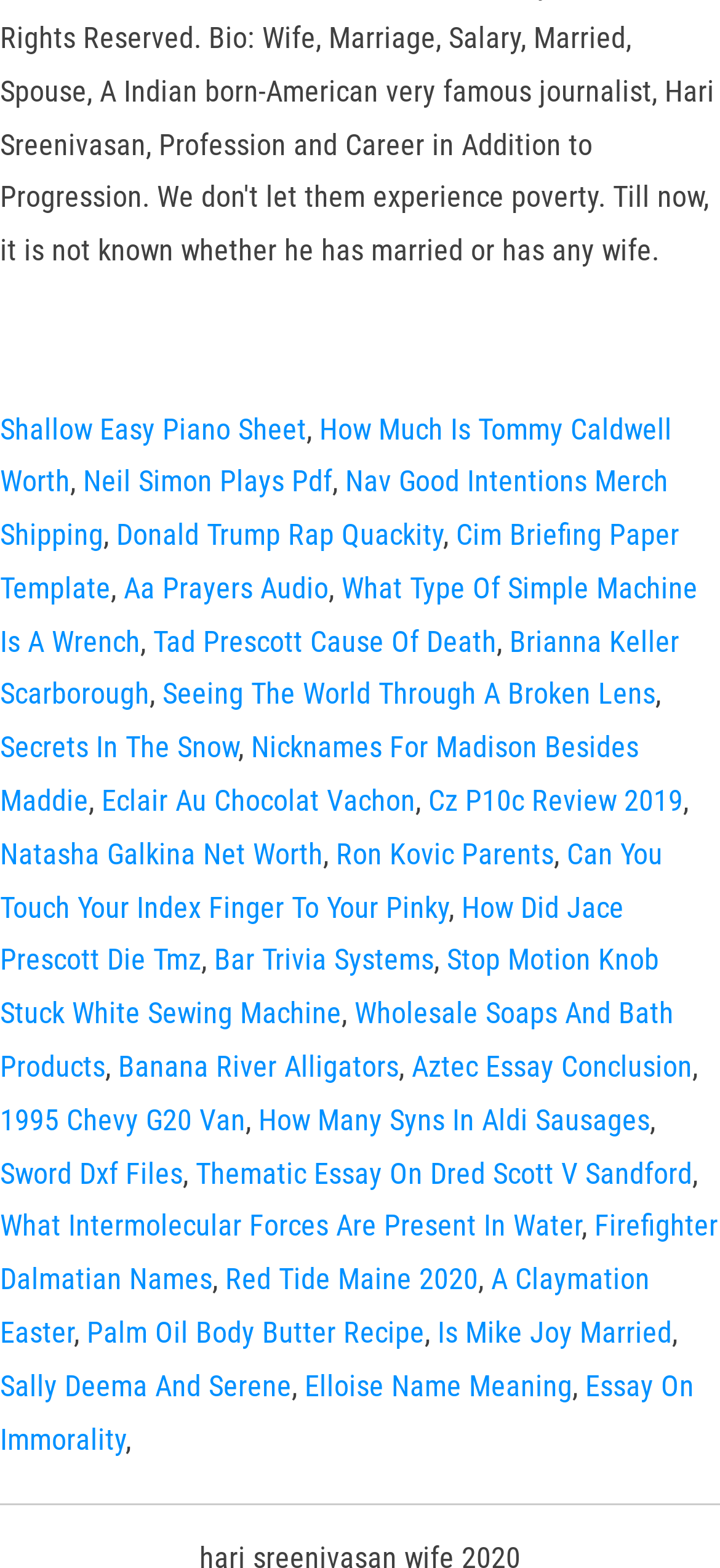Are there any commas on the webpage?
Using the screenshot, give a one-word or short phrase answer.

Yes